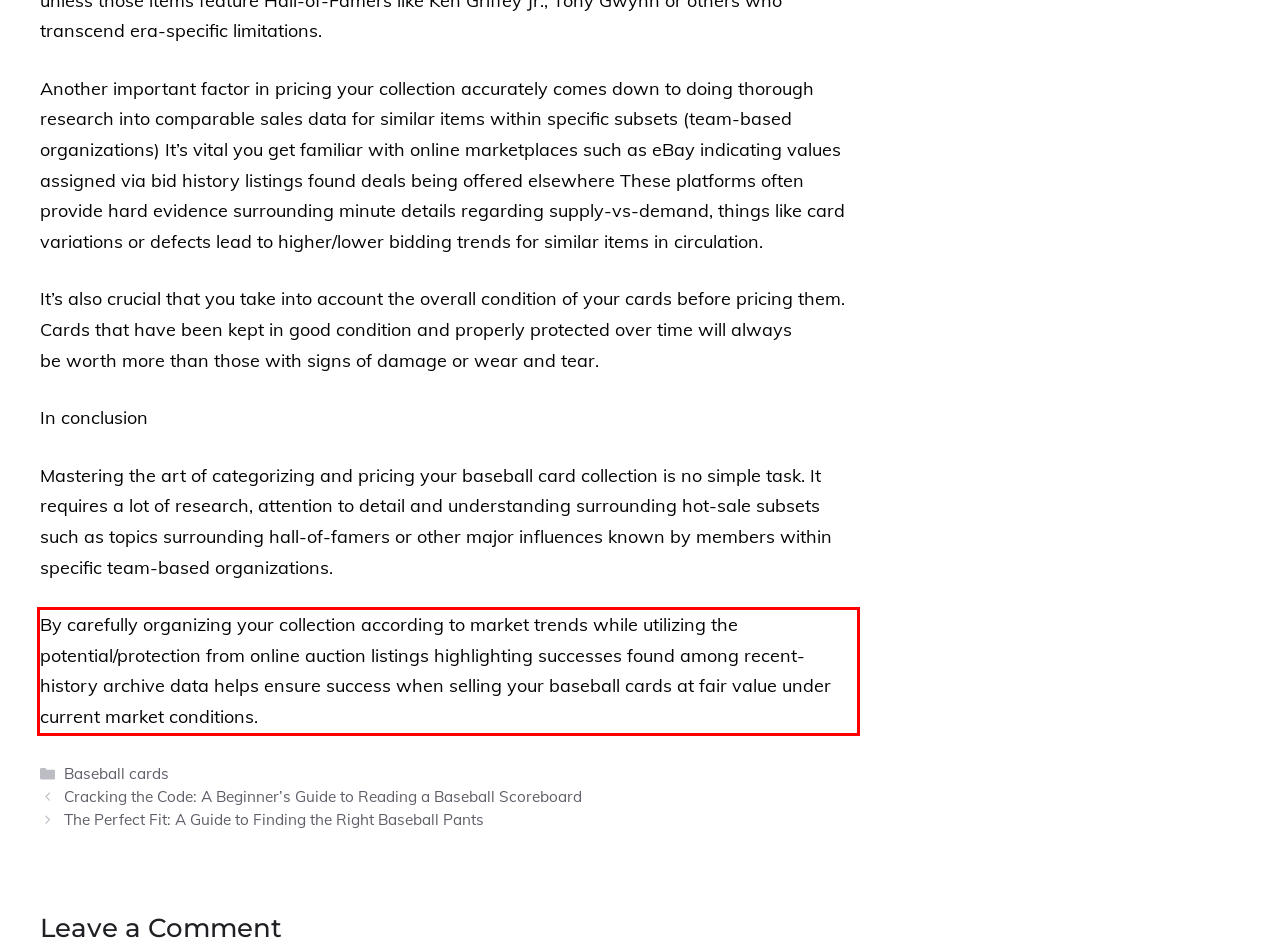Using the webpage screenshot, recognize and capture the text within the red bounding box.

By carefully organizing your collection according to market trends while utilizing the potential/protection from online auction listings highlighting successes found among recent-history archive data helps ensure success when selling your baseball cards at fair value under current market conditions.